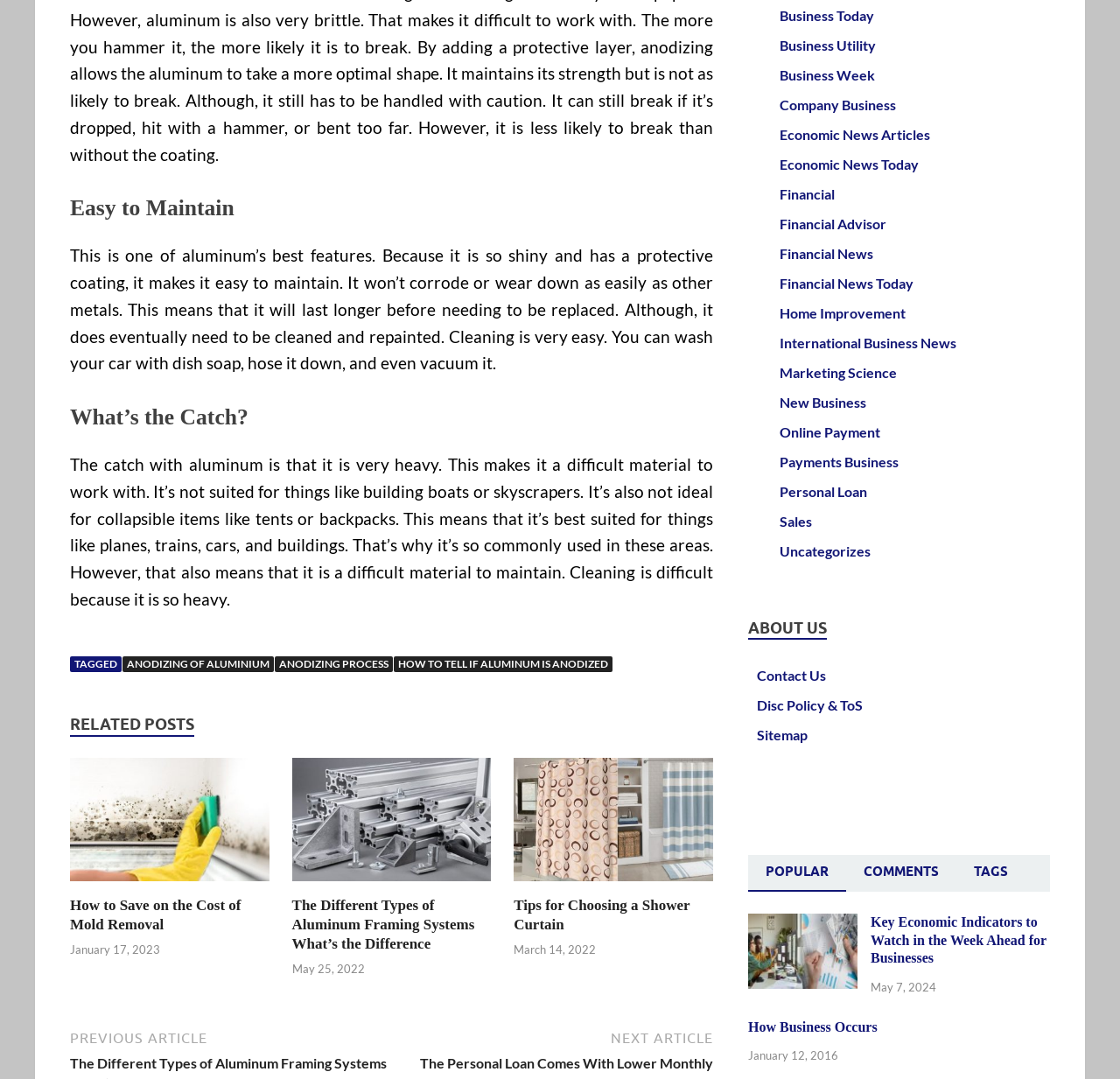Determine the bounding box coordinates of the clickable element to achieve the following action: 'Read 'How to Save on the Cost of Mold Removal''. Provide the coordinates as four float values between 0 and 1, formatted as [left, top, right, bottom].

[0.062, 0.812, 0.241, 0.828]